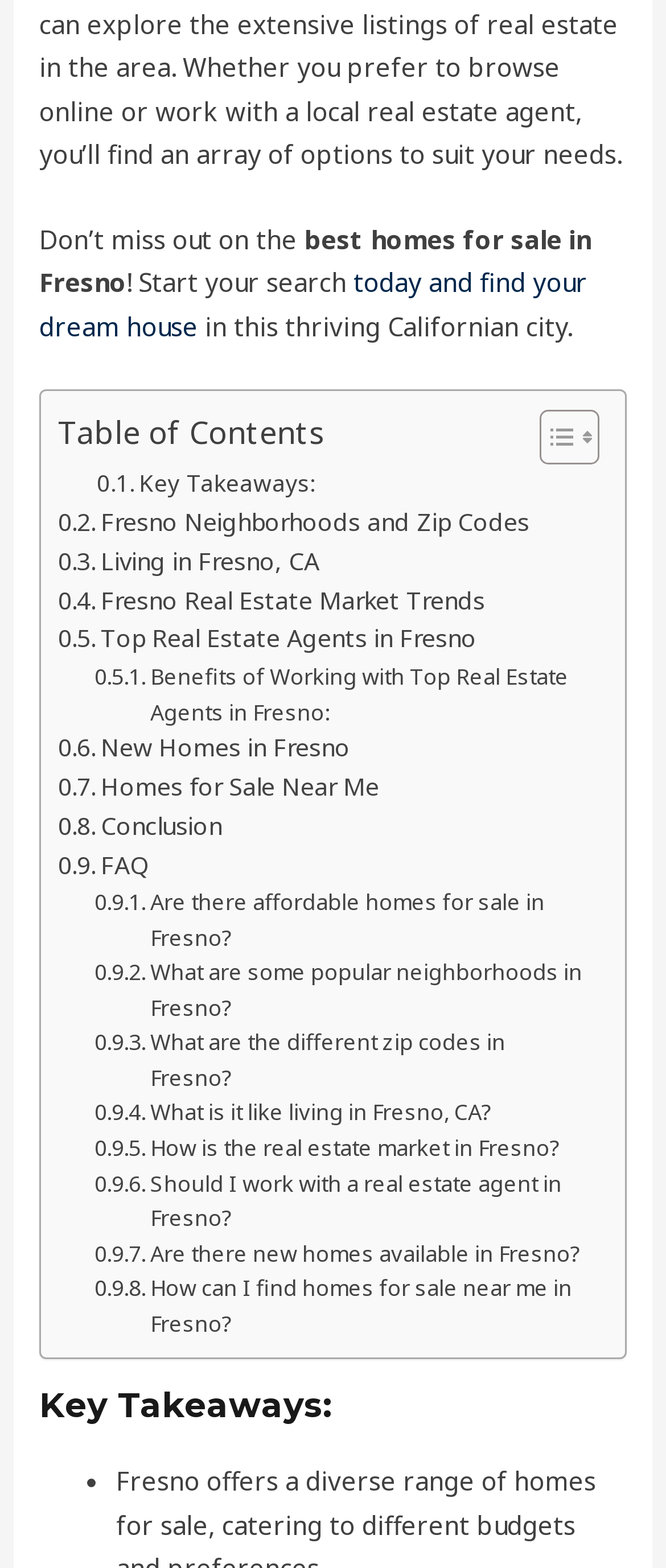How many links are there in the table of contents? Analyze the screenshot and reply with just one word or a short phrase.

11